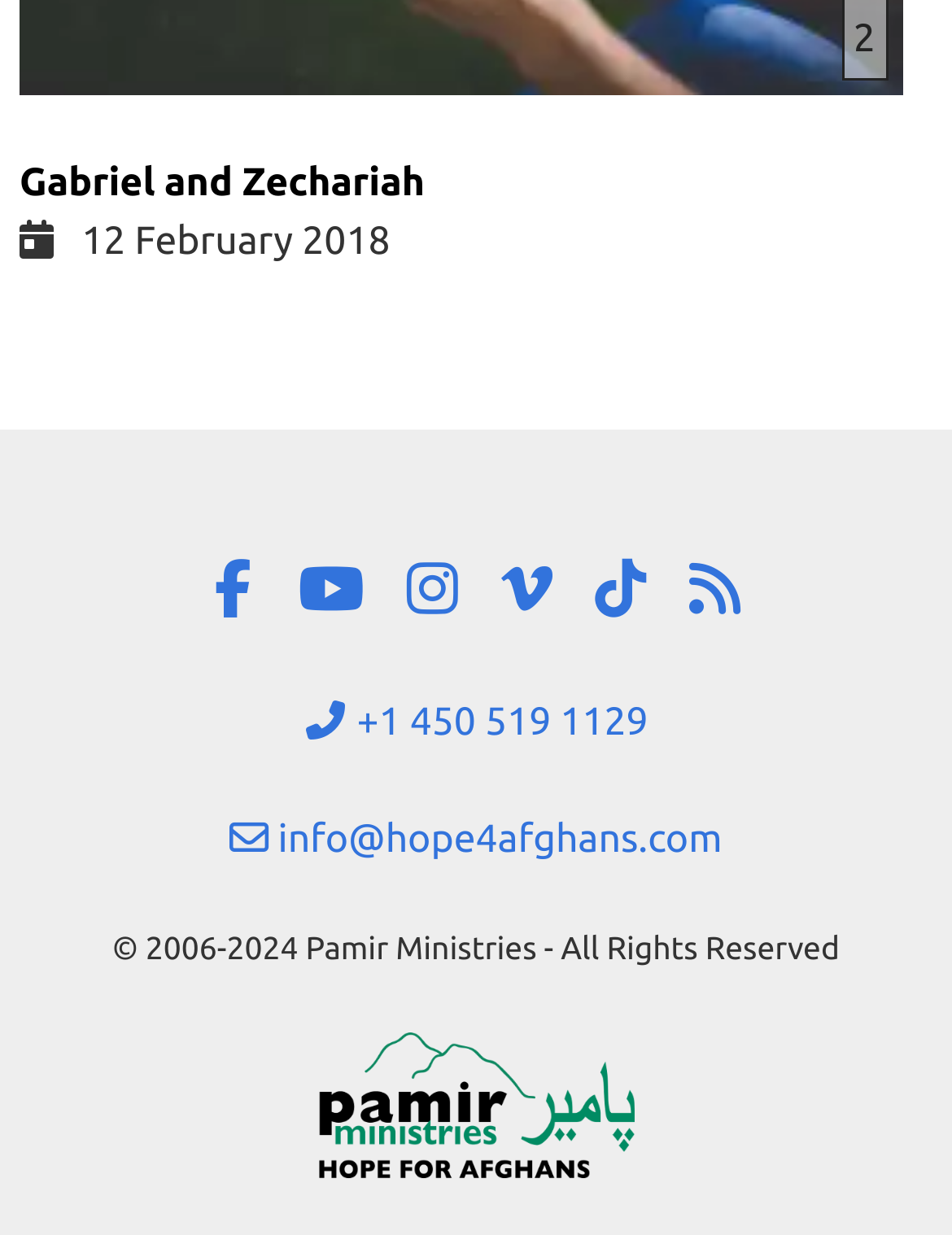Please pinpoint the bounding box coordinates for the region I should click to adhere to this instruction: "Click the 'Микро Растения' link".

None